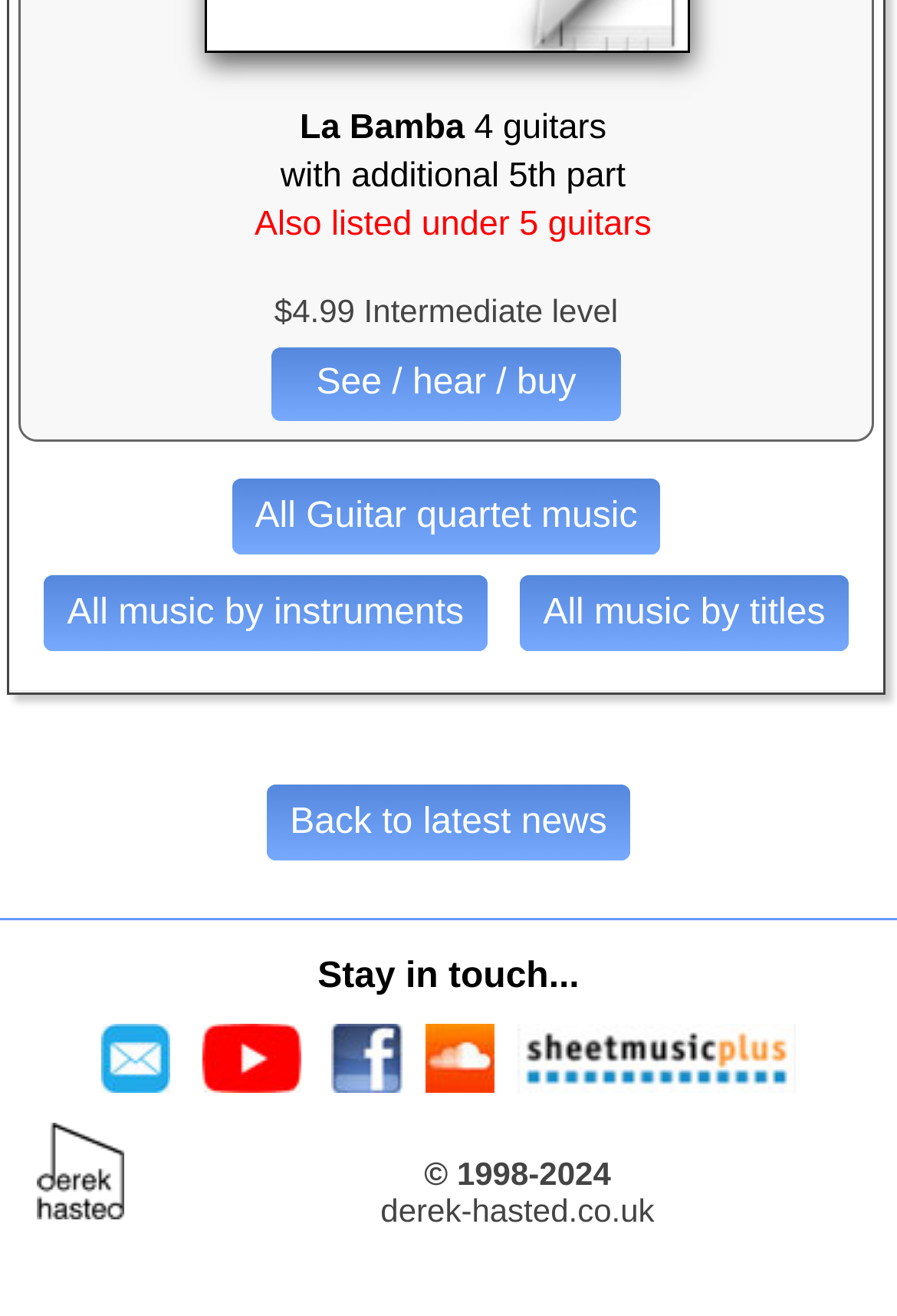Determine the bounding box coordinates of the UI element described below. Use the format (top-left x, top-left y, bottom-right x, bottom-right y) with floating point numbers between 0 and 1: See / hear / buy

[0.301, 0.263, 0.694, 0.32]